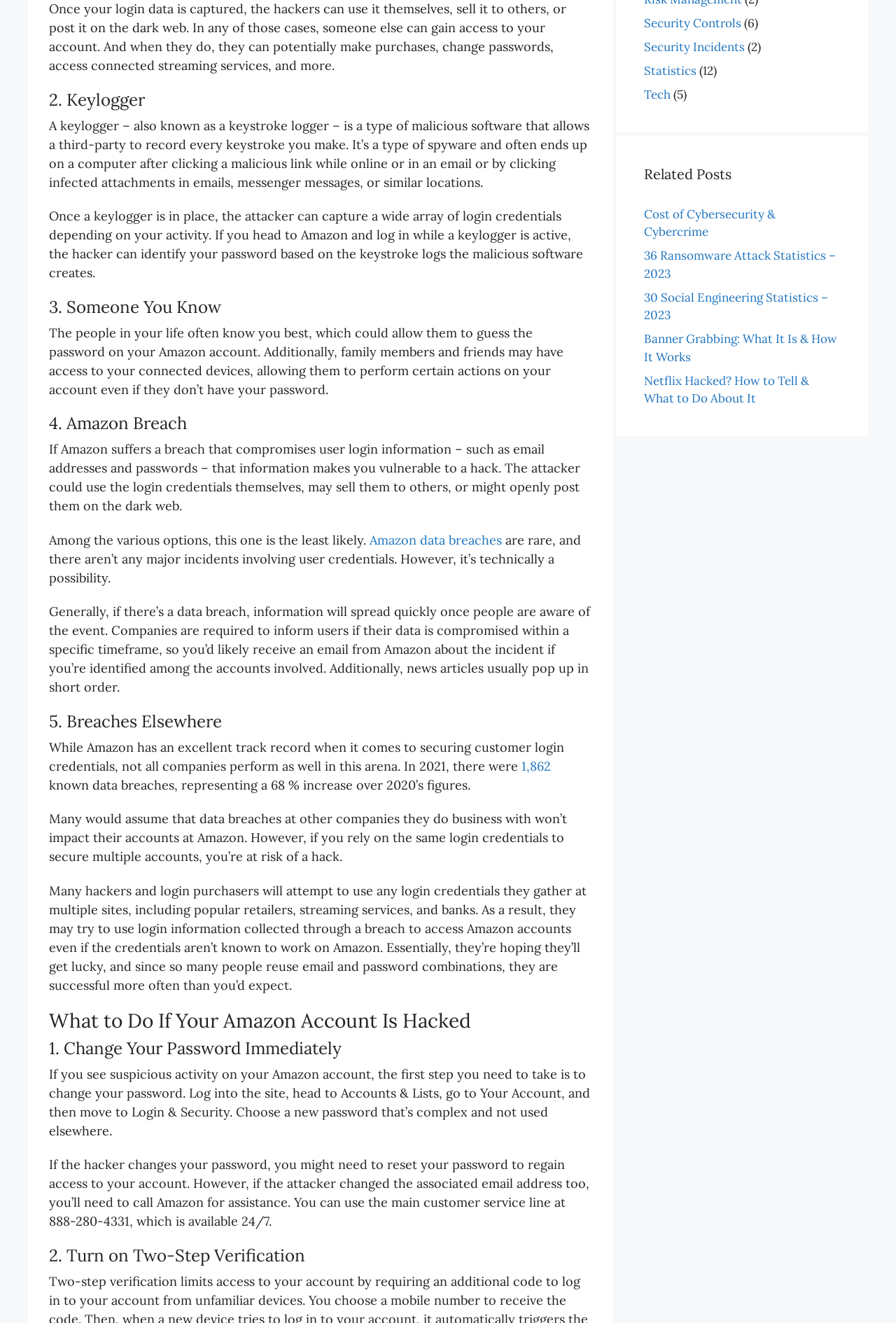Refer to the element description Amazon data breaches and identify the corresponding bounding box in the screenshot. Format the coordinates as (top-left x, top-left y, bottom-right x, bottom-right y) with values in the range of 0 to 1.

[0.412, 0.402, 0.56, 0.414]